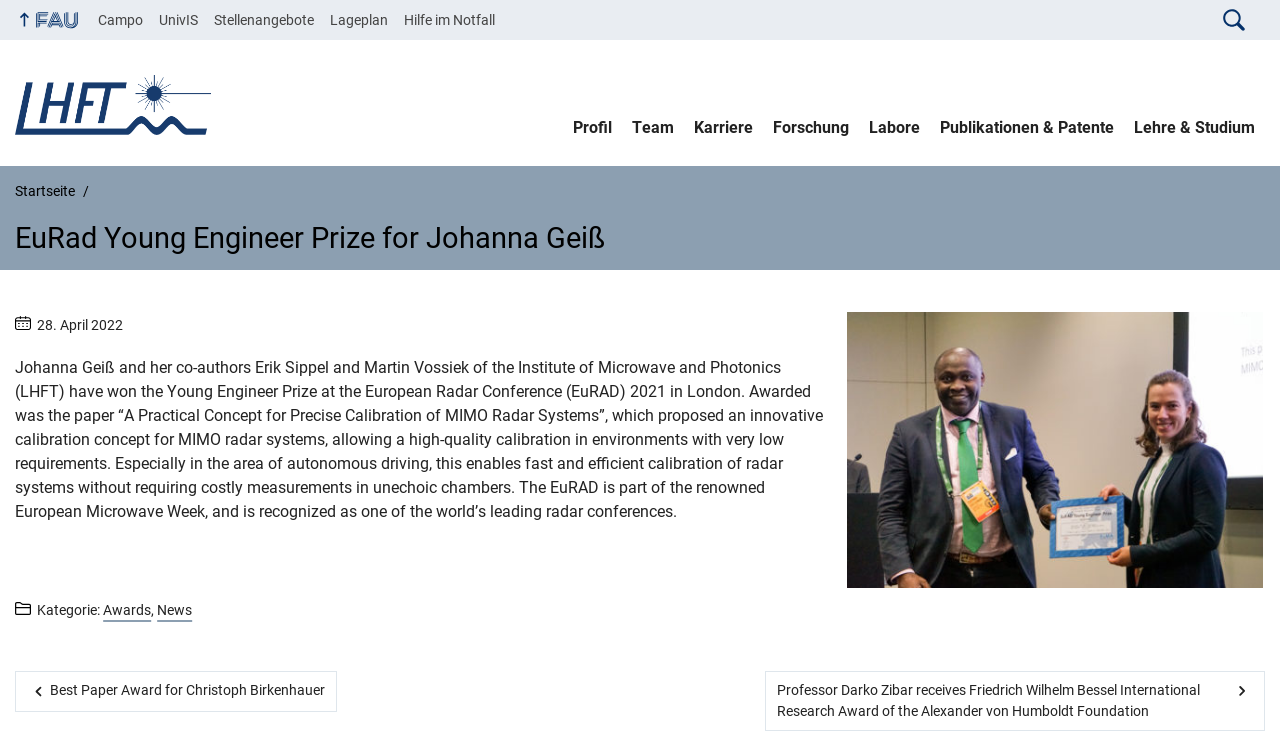Specify the bounding box coordinates of the area to click in order to follow the given instruction: "Check the previous news."

[0.021, 0.919, 0.254, 0.941]